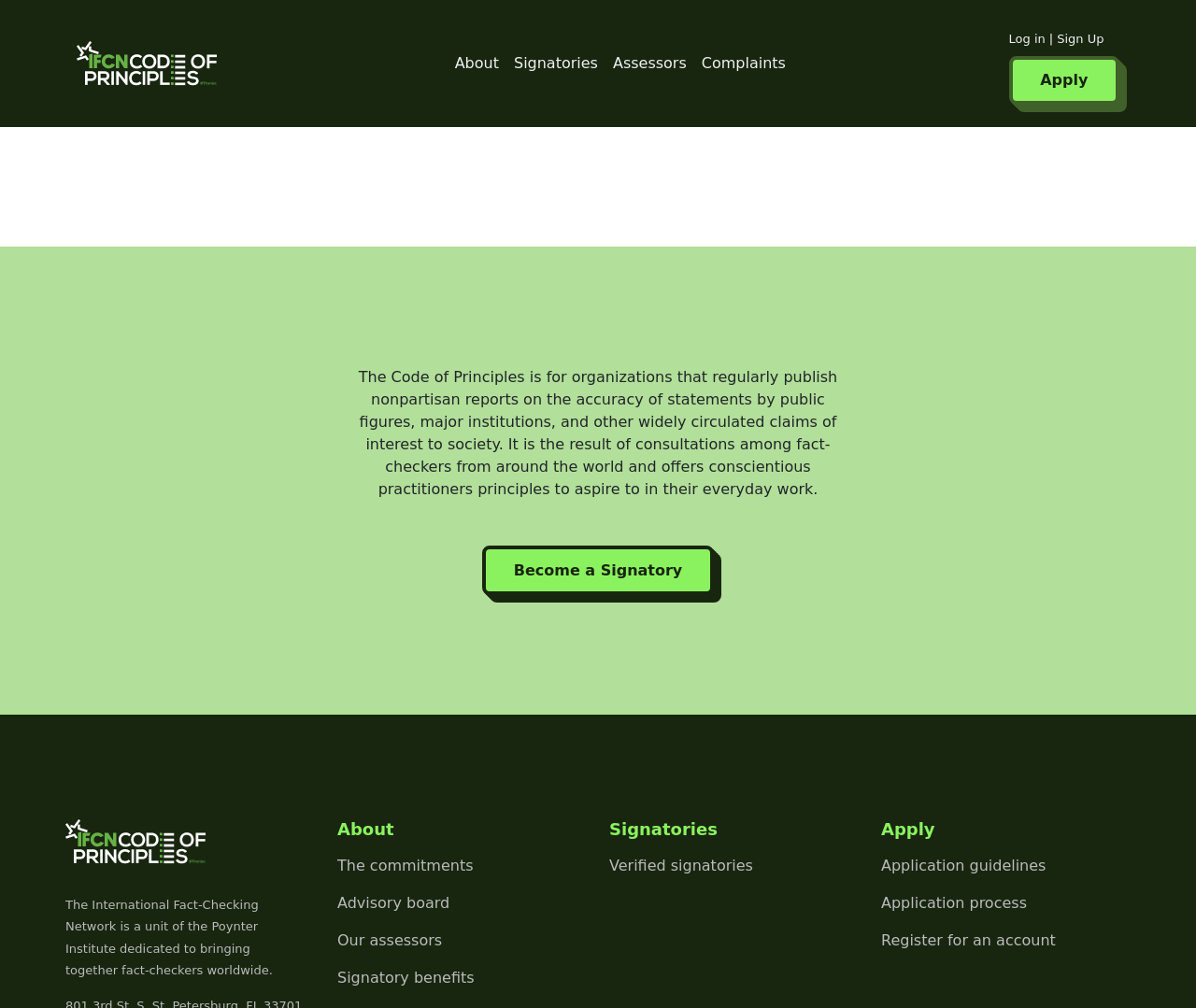Determine the bounding box coordinates of the region to click in order to accomplish the following instruction: "Click the Sign Up link". Provide the coordinates as four float numbers between 0 and 1, specifically [left, top, right, bottom].

[0.884, 0.022, 0.923, 0.055]